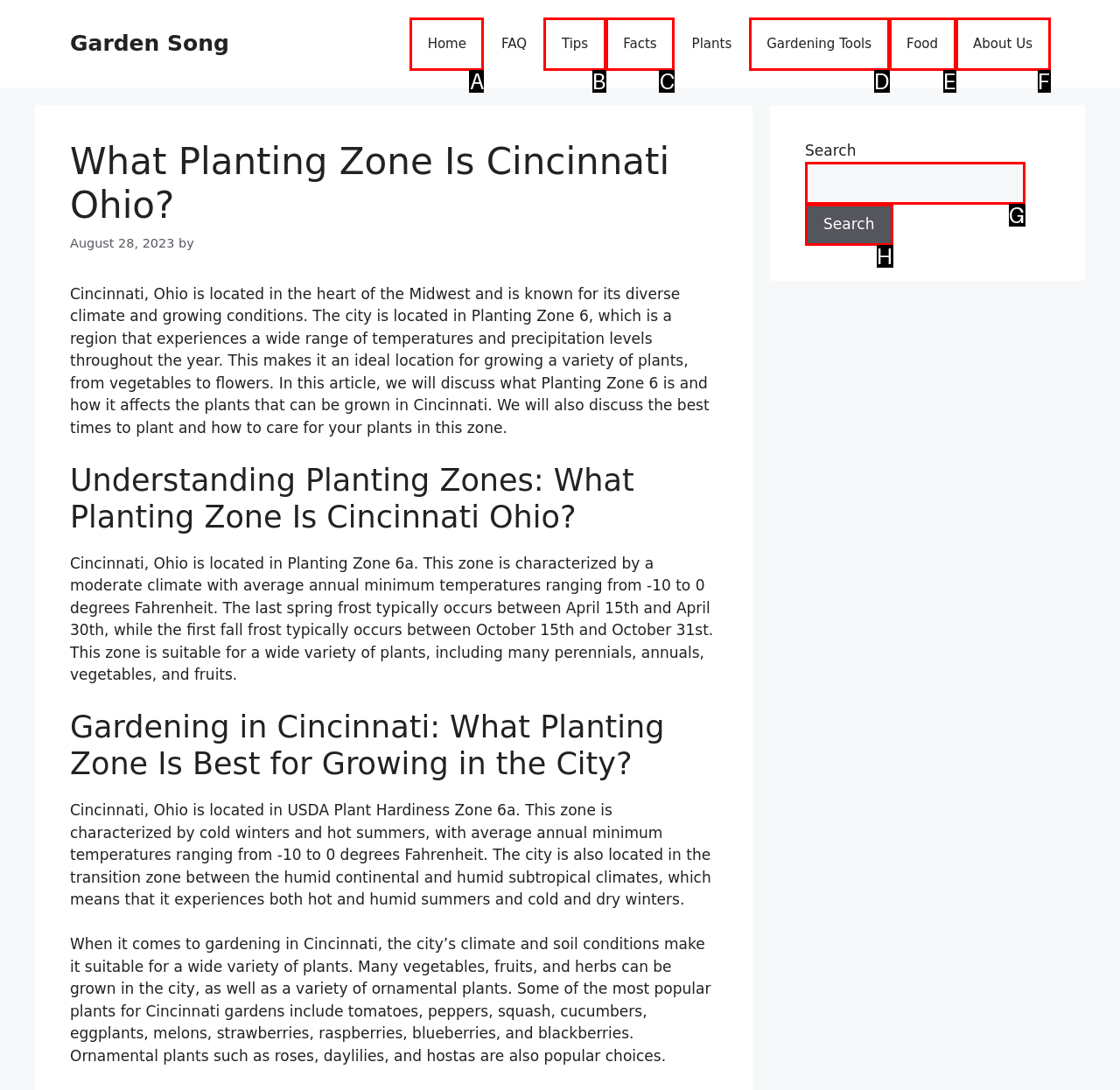Identify the option that corresponds to the description: Gardening Tools 
Provide the letter of the matching option from the available choices directly.

D